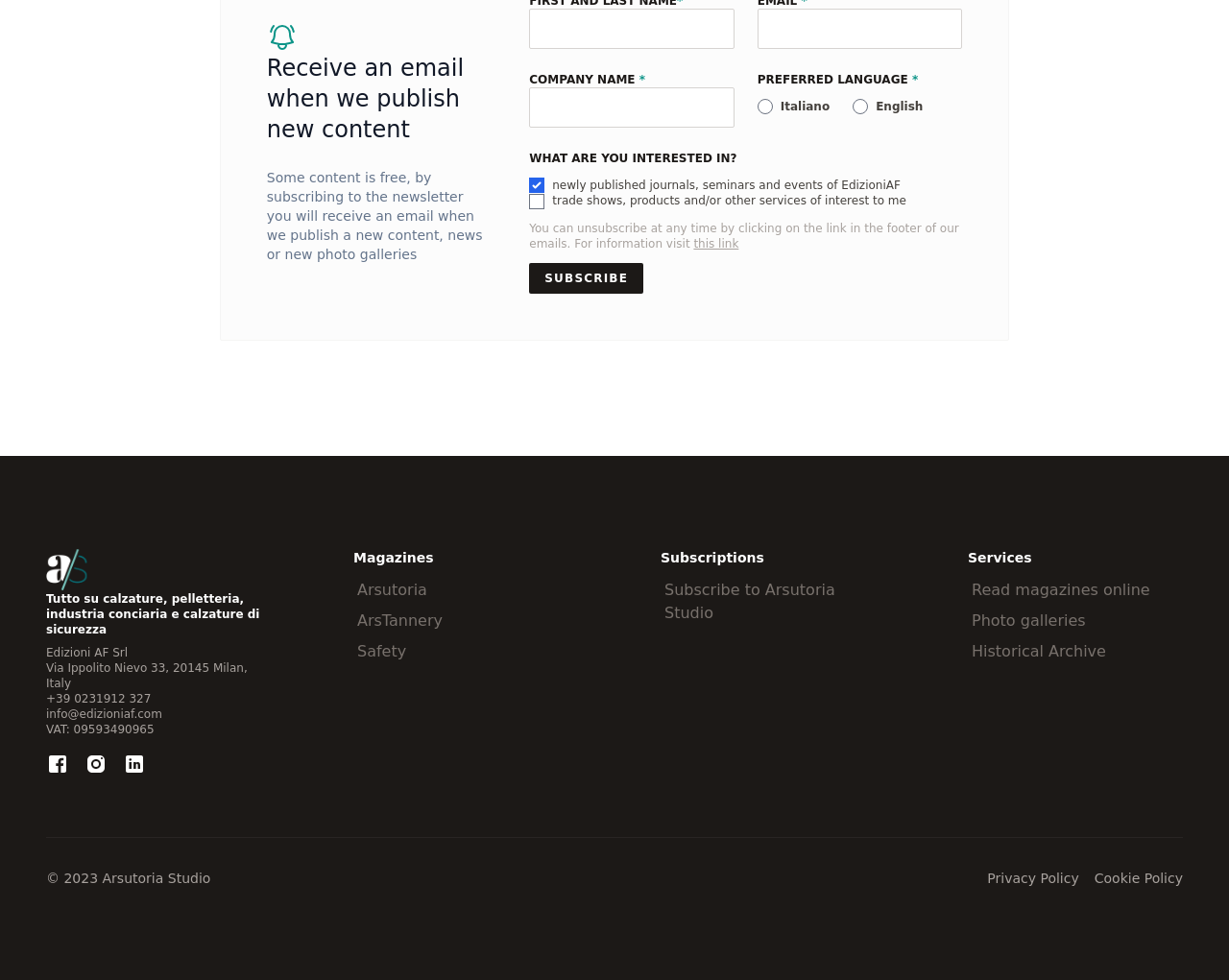Refer to the screenshot and give an in-depth answer to this question: What are the types of magazines available?

The types of magazines available are Arsutoria, ArsTannery, and Safety, as indicated by the links with the text 'Arsutoria', 'ArsTannery', and 'Safety'.